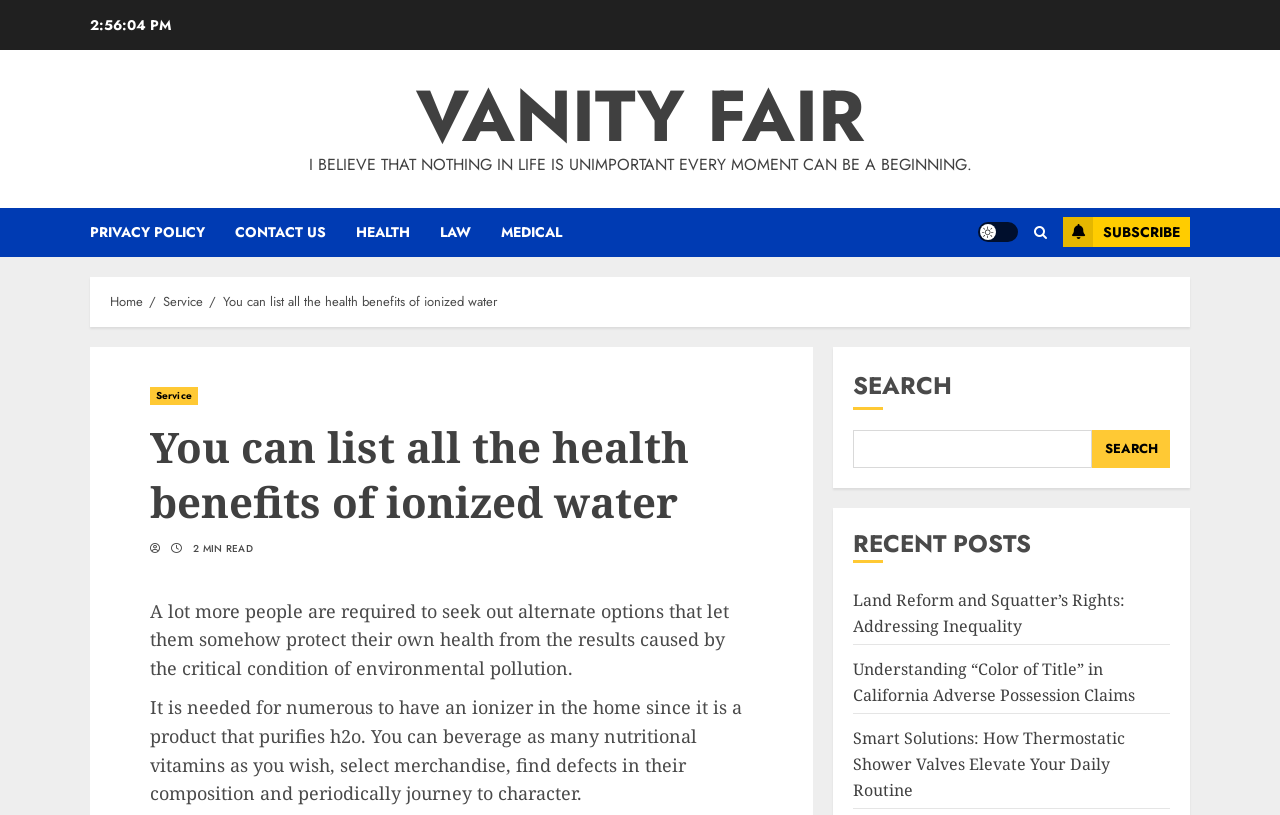Please locate the bounding box coordinates of the region I need to click to follow this instruction: "Go to the PRIVACY POLICY page".

[0.07, 0.255, 0.184, 0.315]